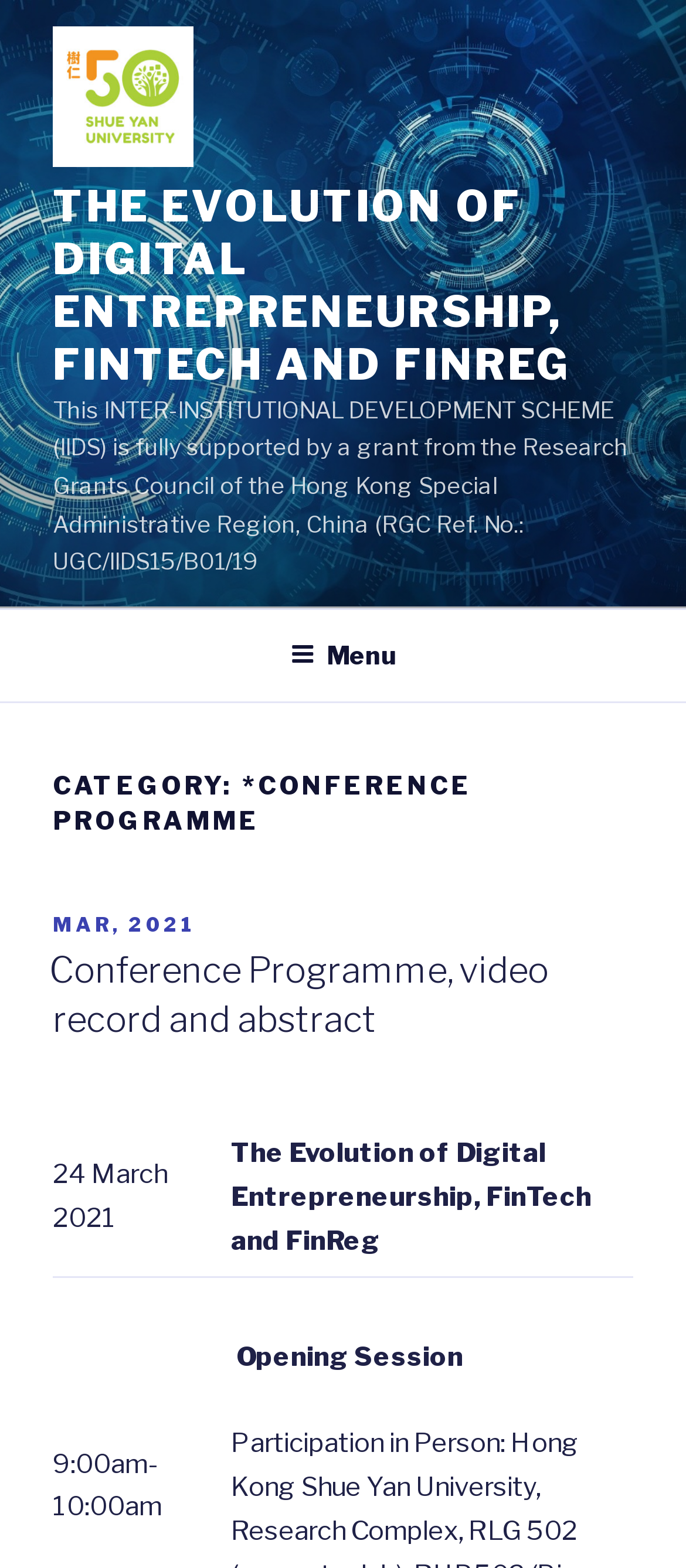What is the date of the conference programme?
Kindly give a detailed and elaborate answer to the question.

The date of the conference programme can be found in the gridcell element with the text content '24 March 2021', which is located in the table below the conference programme title.